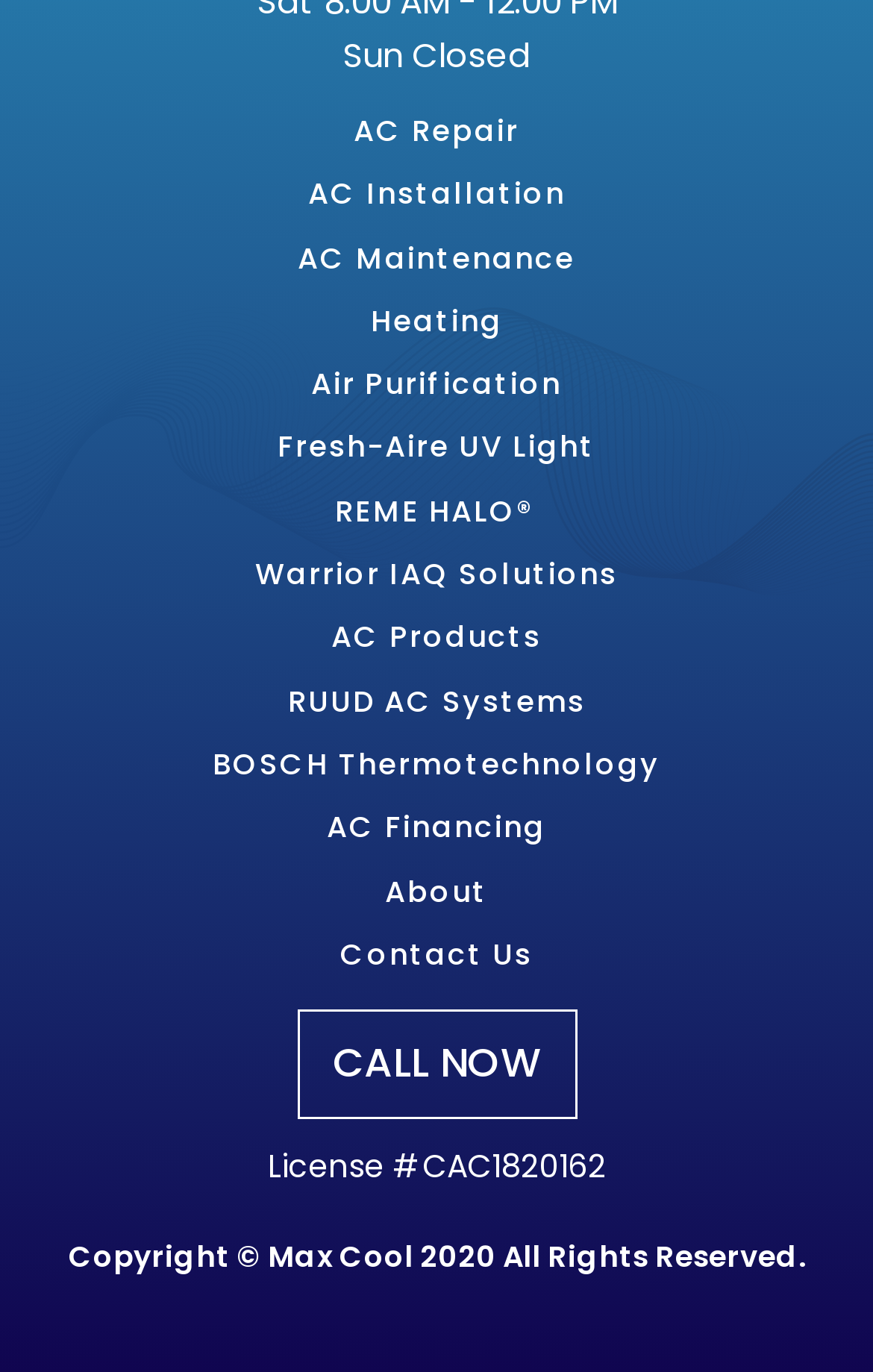Can you specify the bounding box coordinates of the area that needs to be clicked to fulfill the following instruction: "Click AC Repair"?

[0.405, 0.085, 0.595, 0.108]